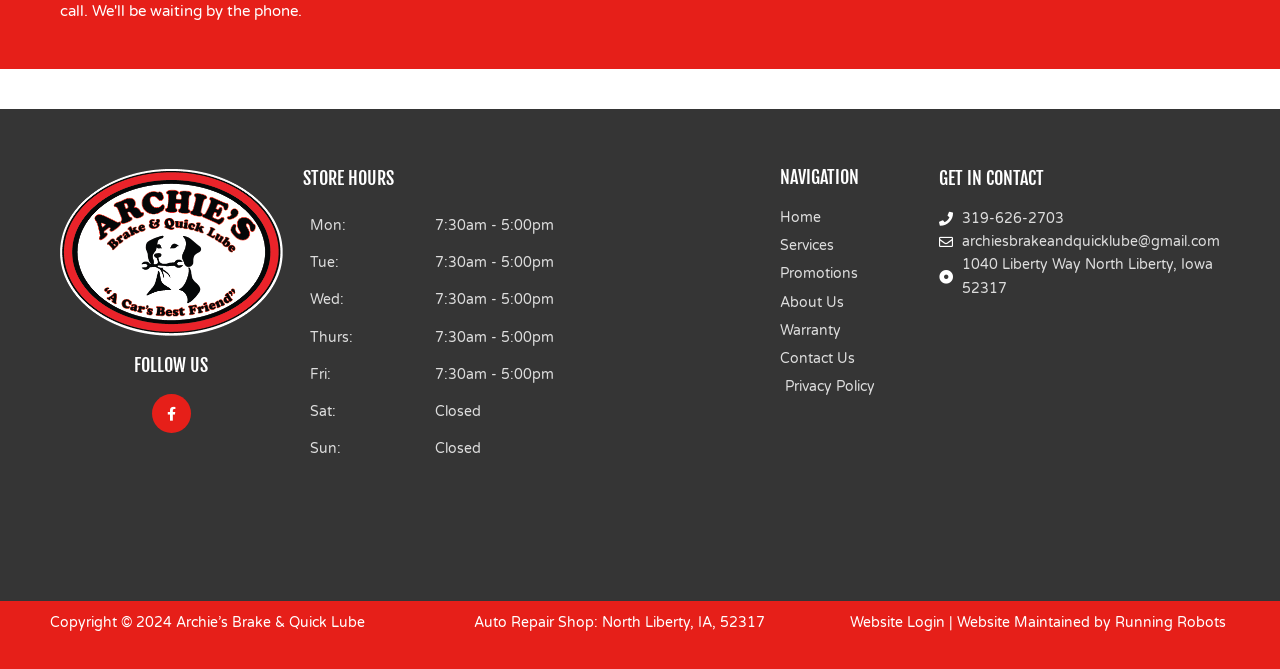How can I contact the store?
Carefully examine the image and provide a detailed answer to the question.

I found the contact information by looking at the 'GET IN CONTACT' section, which is located at the bottom of the webpage. The section provides a phone number, 319-626-2703, and an email address, archiesbrakeandquicklube@gmail.com. This suggests that I can contact the store by phone or email.